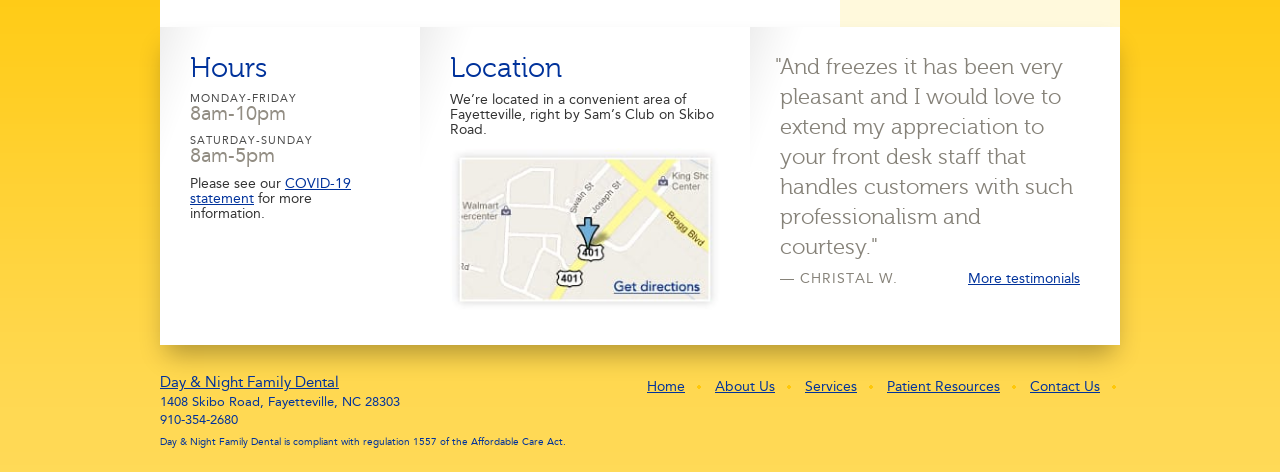Using the element description: "More testimonials", determine the bounding box coordinates for the specified UI element. The coordinates should be four float numbers between 0 and 1, [left, top, right, bottom].

[0.756, 0.575, 0.844, 0.607]